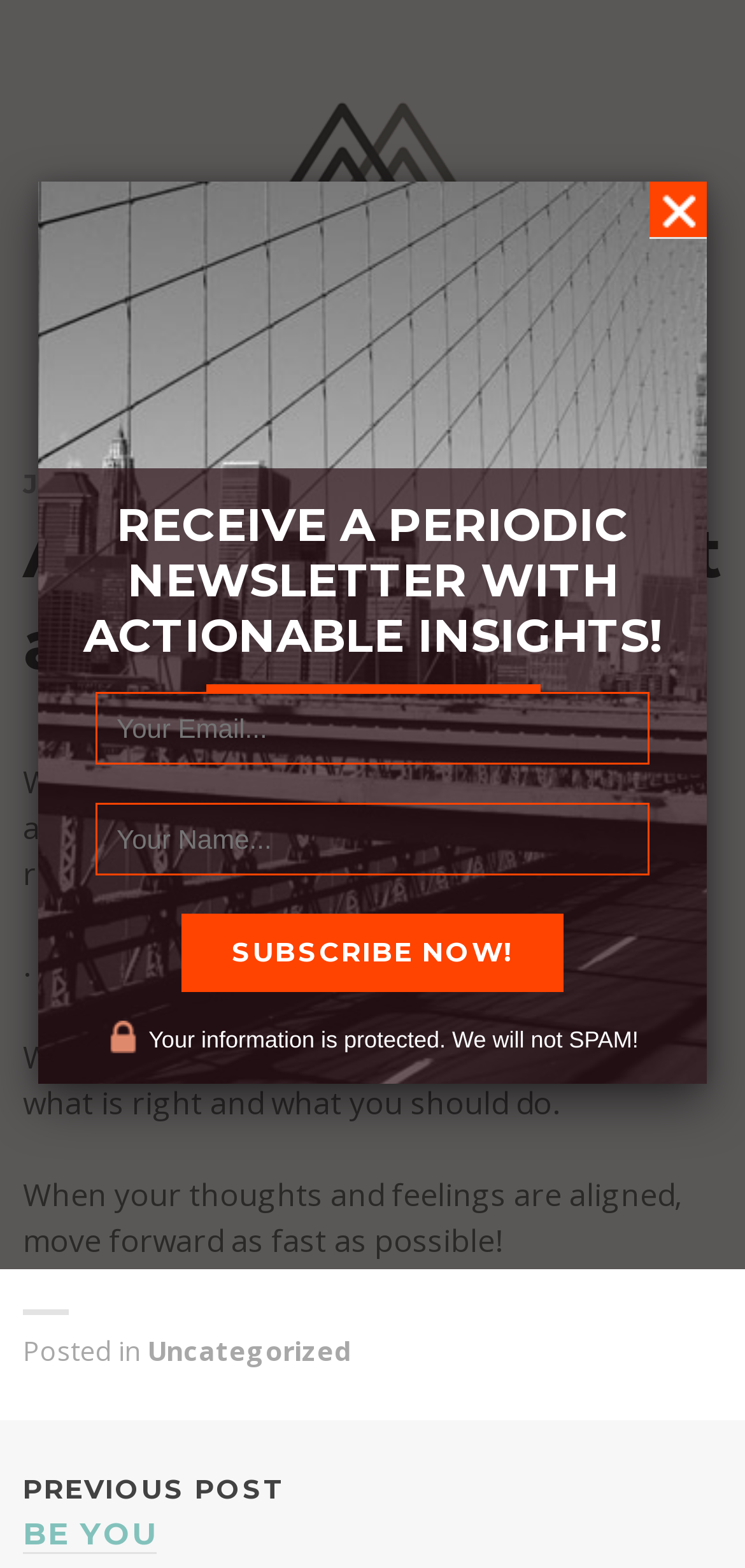Identify the bounding box for the described UI element: "value="Subscribe Now!"".

[0.244, 0.583, 0.756, 0.633]